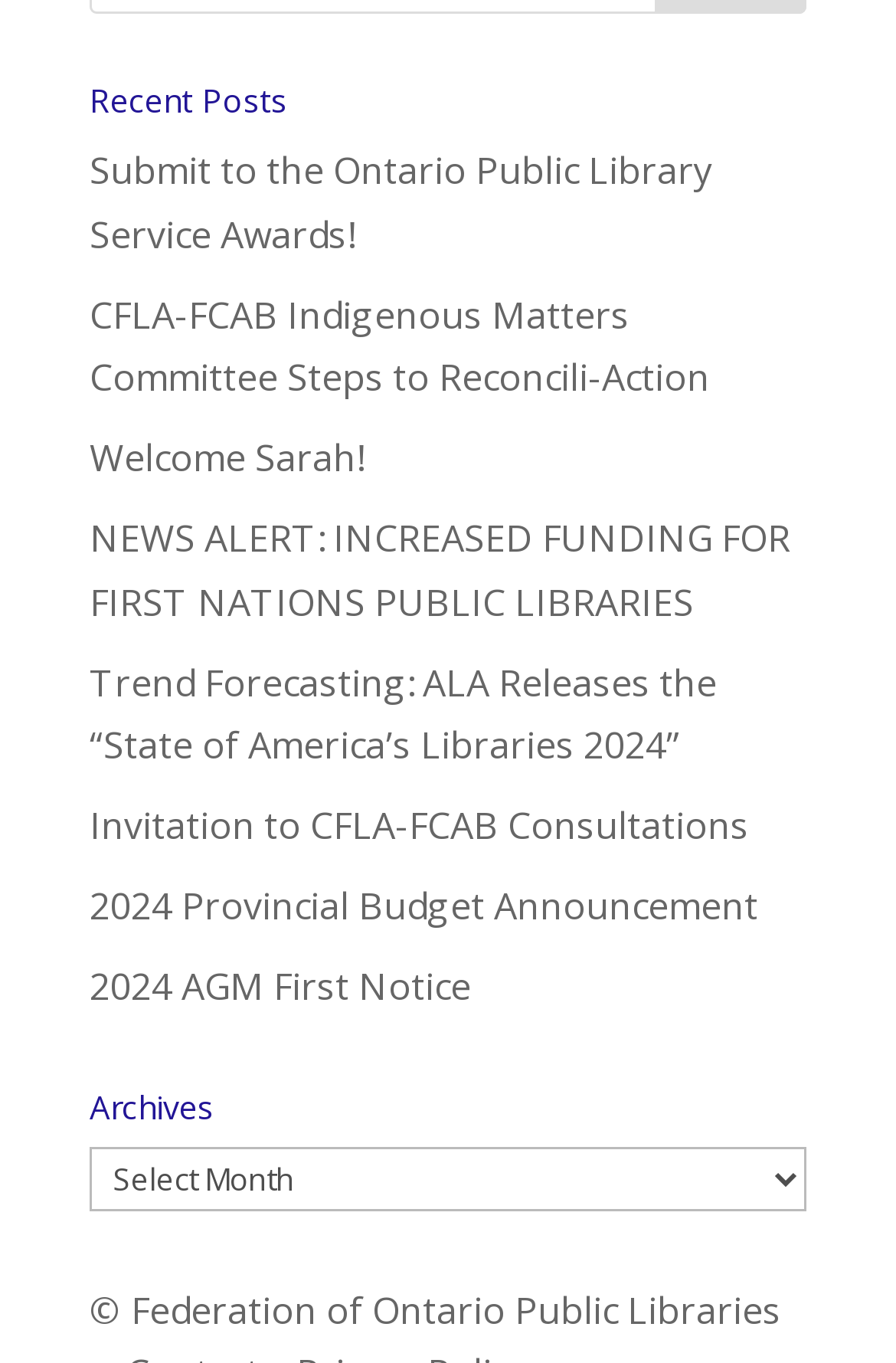Given the element description Invitation to CFLA-FCAB Consultations, specify the bounding box coordinates of the corresponding UI element in the format (top-left x, top-left y, bottom-right x, bottom-right y). All values must be between 0 and 1.

[0.1, 0.587, 0.836, 0.624]